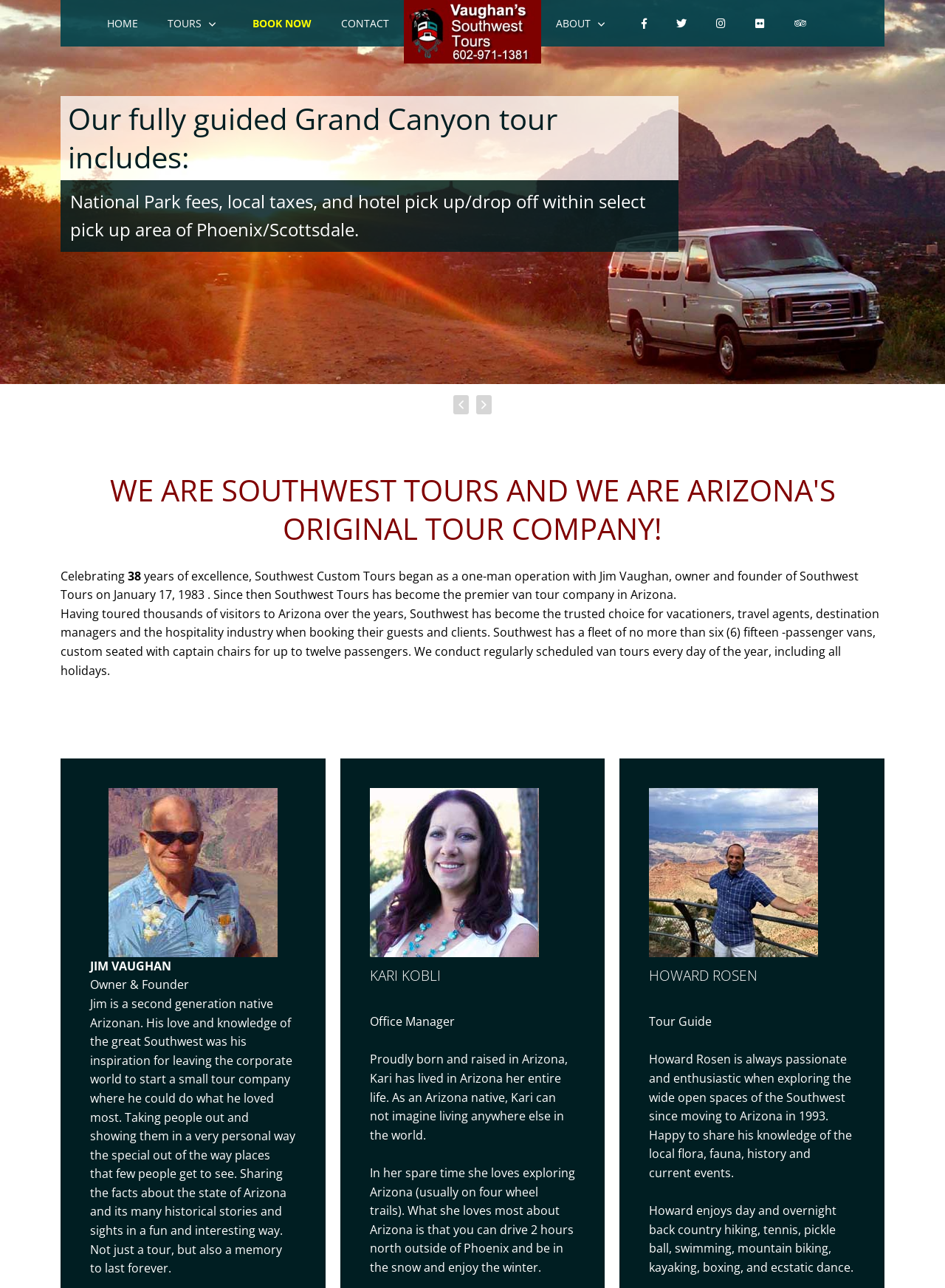Using the element description: "Book Now", determine the bounding box coordinates for the specified UI element. The coordinates should be four float numbers between 0 and 1, [left, top, right, bottom].

[0.252, 0.0, 0.345, 0.036]